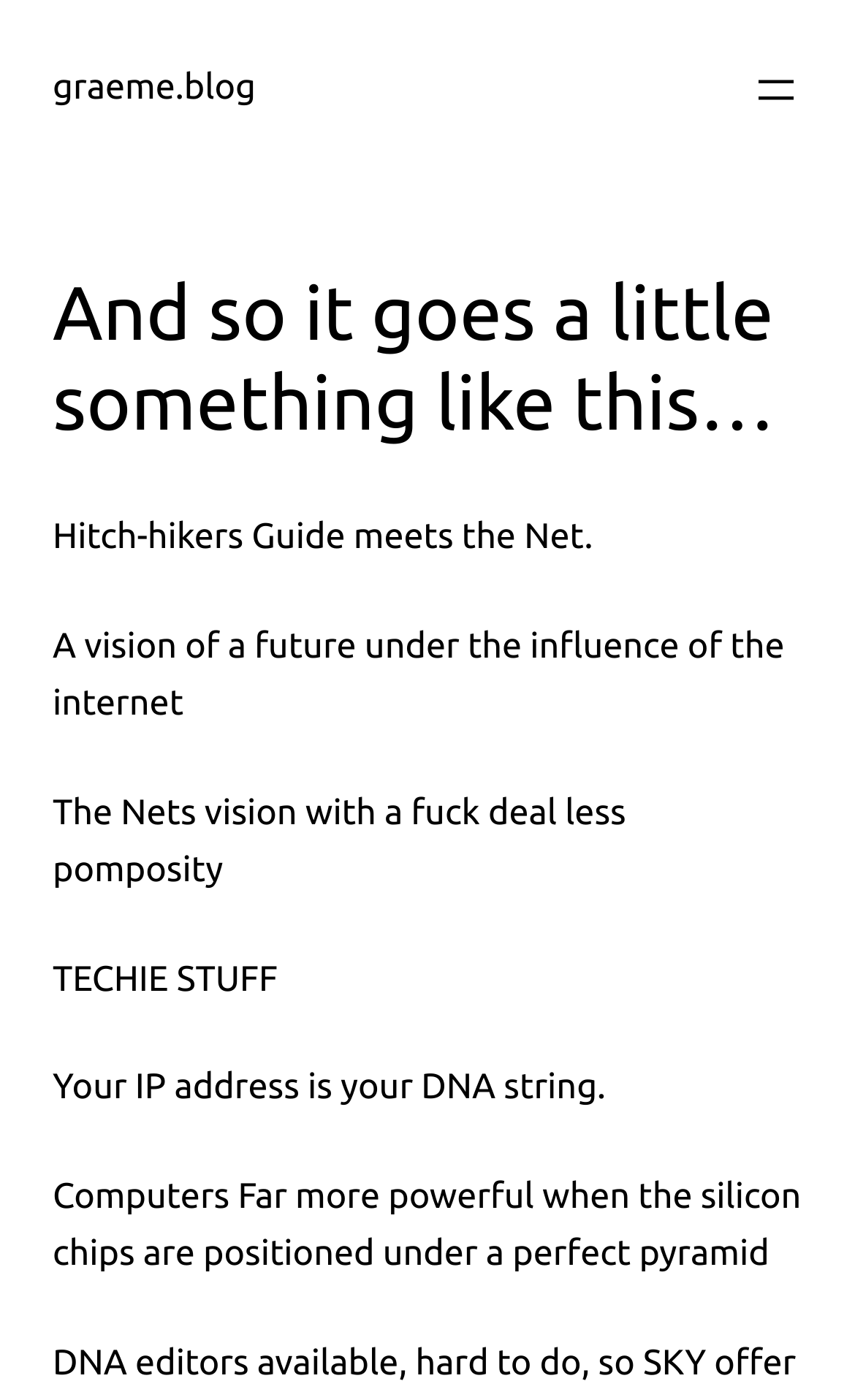What is the significance of IP address?
Deliver a detailed and extensive answer to the question.

The significance of IP address can be inferred from the static text 'Your IP address is your DNA string.', which suggests that the author is comparing an IP address to a DNA string, implying that it is a unique identifier.